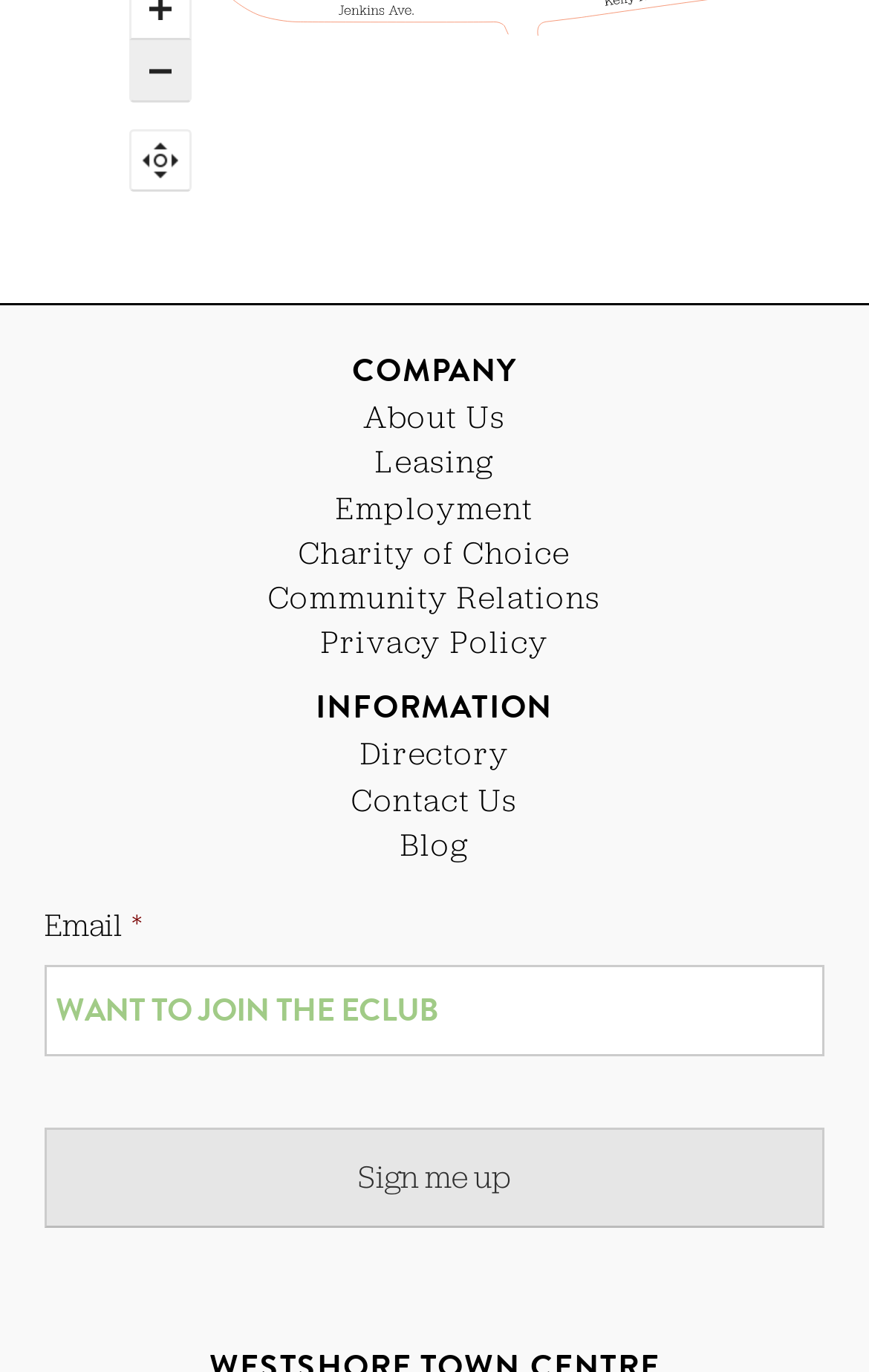Can you determine the bounding box coordinates of the area that needs to be clicked to fulfill the following instruction: "Enter email address"?

[0.051, 0.703, 0.949, 0.769]